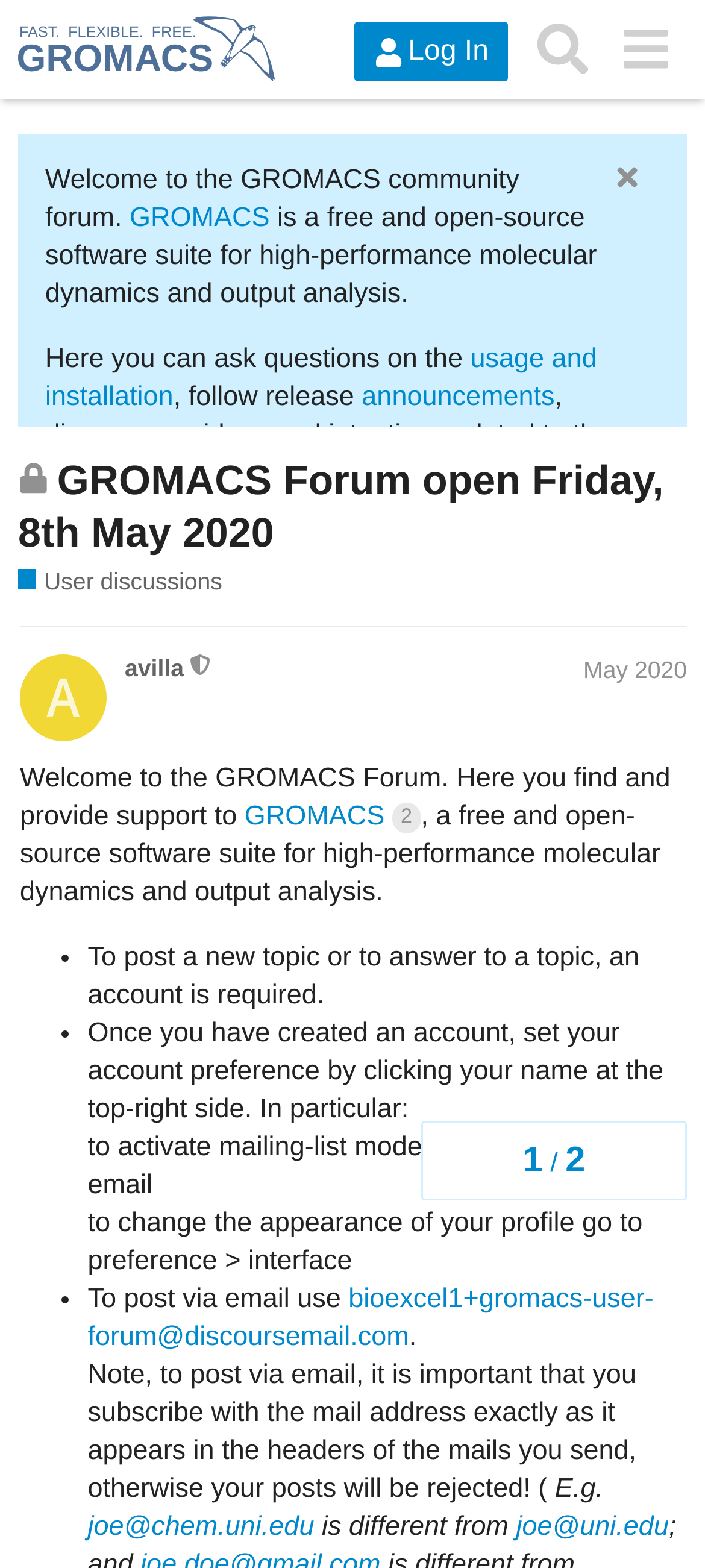What is the email address to post via email?
Please provide a comprehensive and detailed answer to the question.

The email address to post via email is mentioned in the text, which states 'To post via email use bioexcel1+gromacs-user-forum@discoursemail.com'.